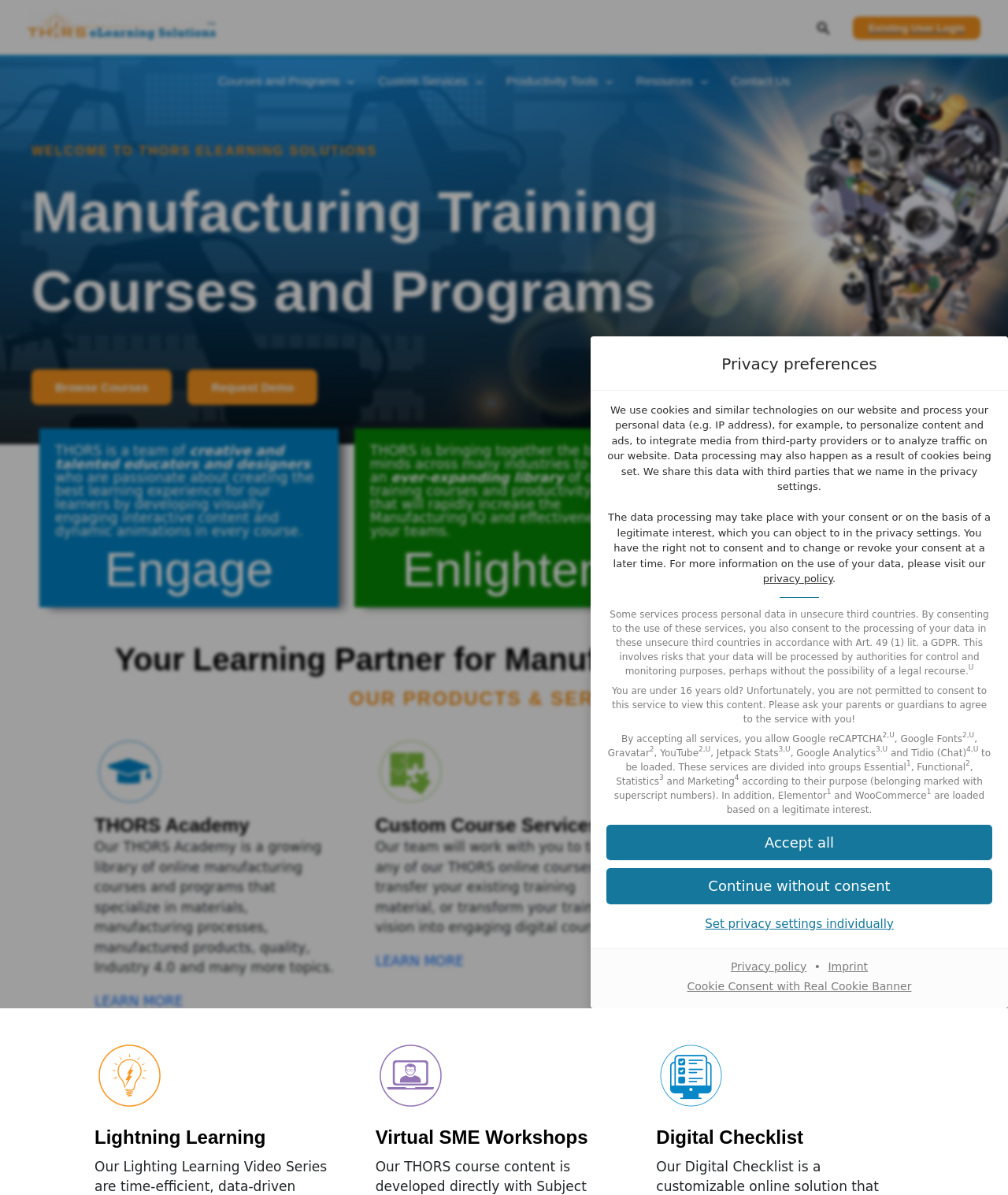Provide the bounding box coordinates of the area you need to click to execute the following instruction: "View privacy policy".

[0.757, 0.479, 0.826, 0.489]